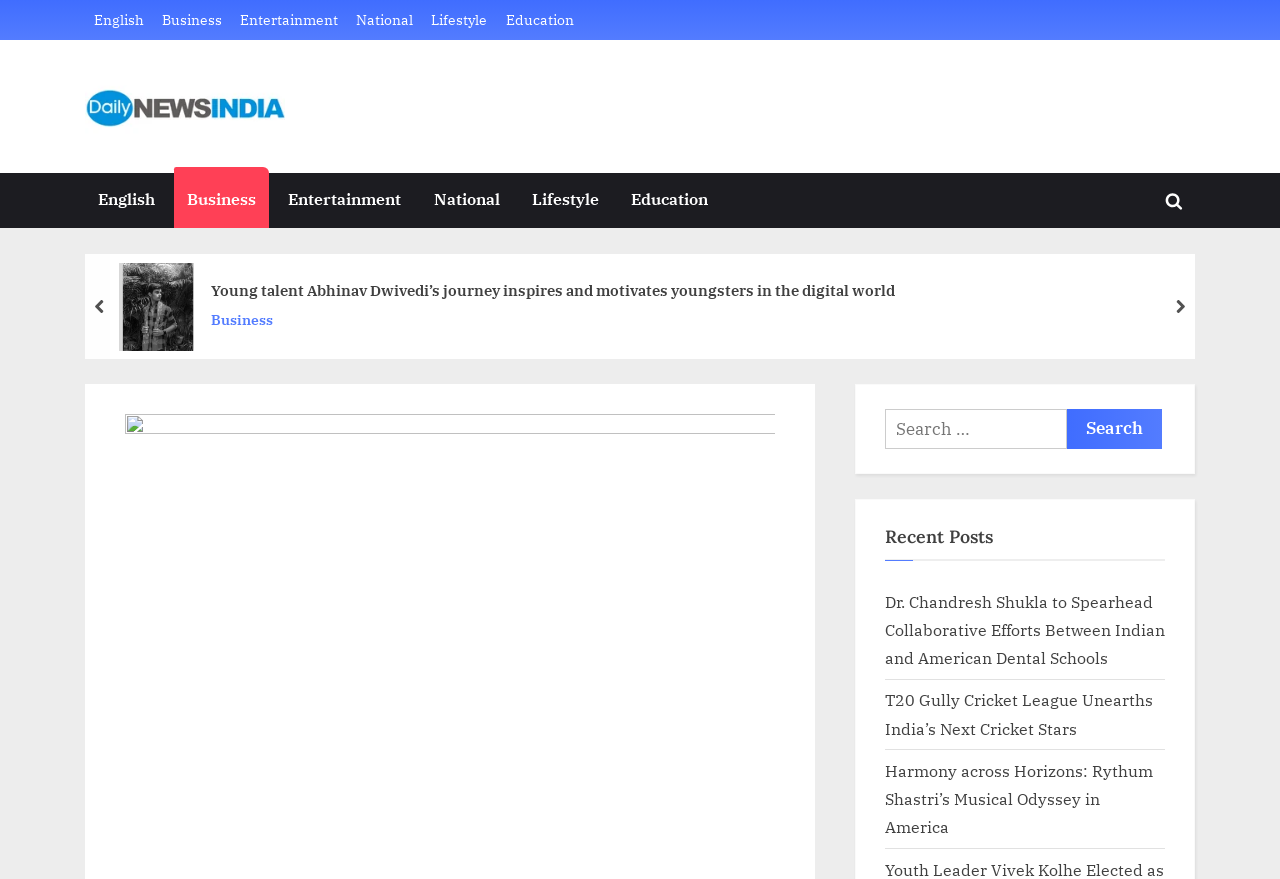Please locate the bounding box coordinates of the element that needs to be clicked to achieve the following instruction: "Switch to English". The coordinates should be four float numbers between 0 and 1, i.e., [left, top, right, bottom].

[0.073, 0.012, 0.112, 0.036]